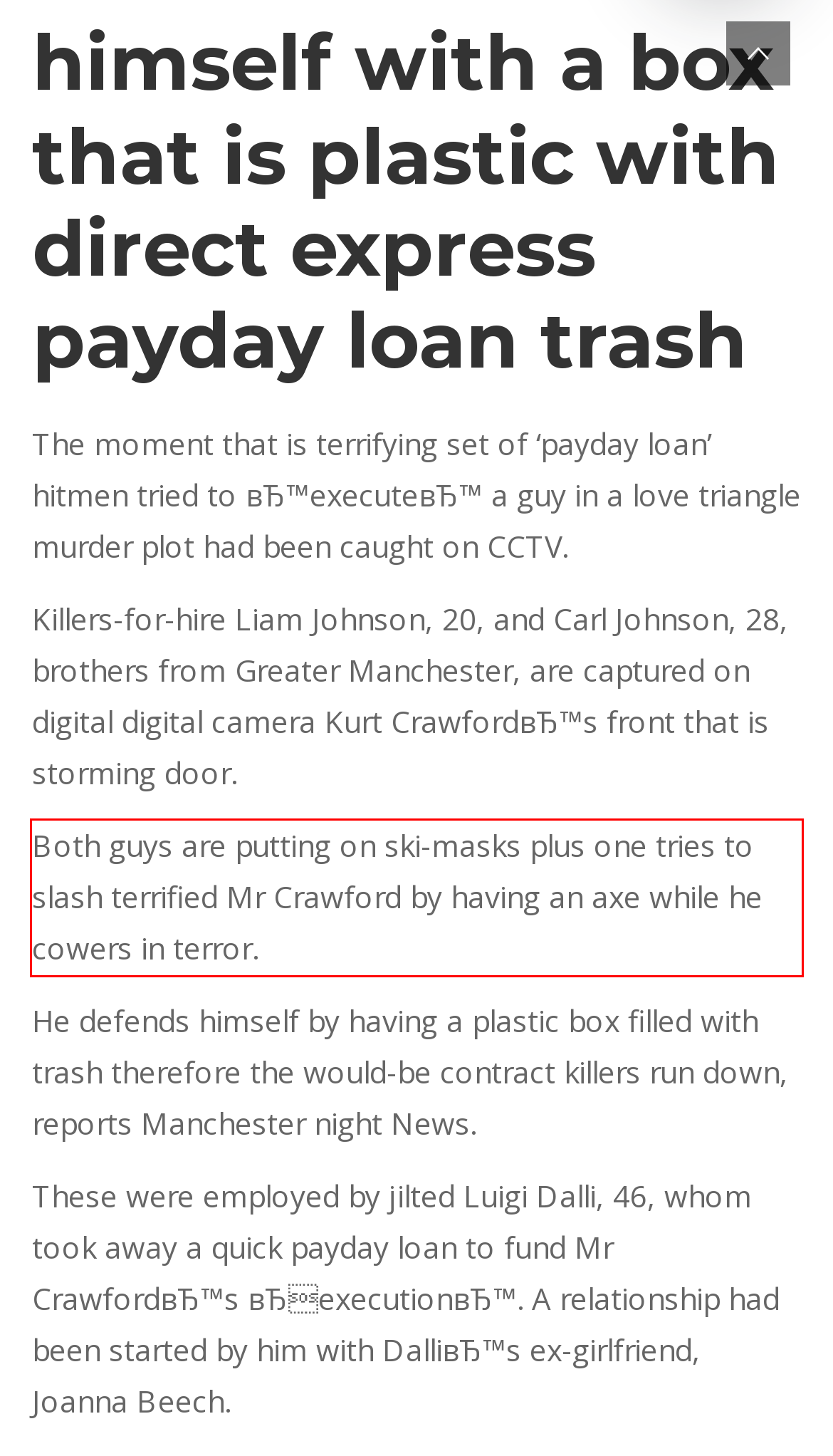Please look at the webpage screenshot and extract the text enclosed by the red bounding box.

Both guys are putting on ski-masks plus one tries to slash terrified Mr Crawford by having an axe while he cowers in terror.